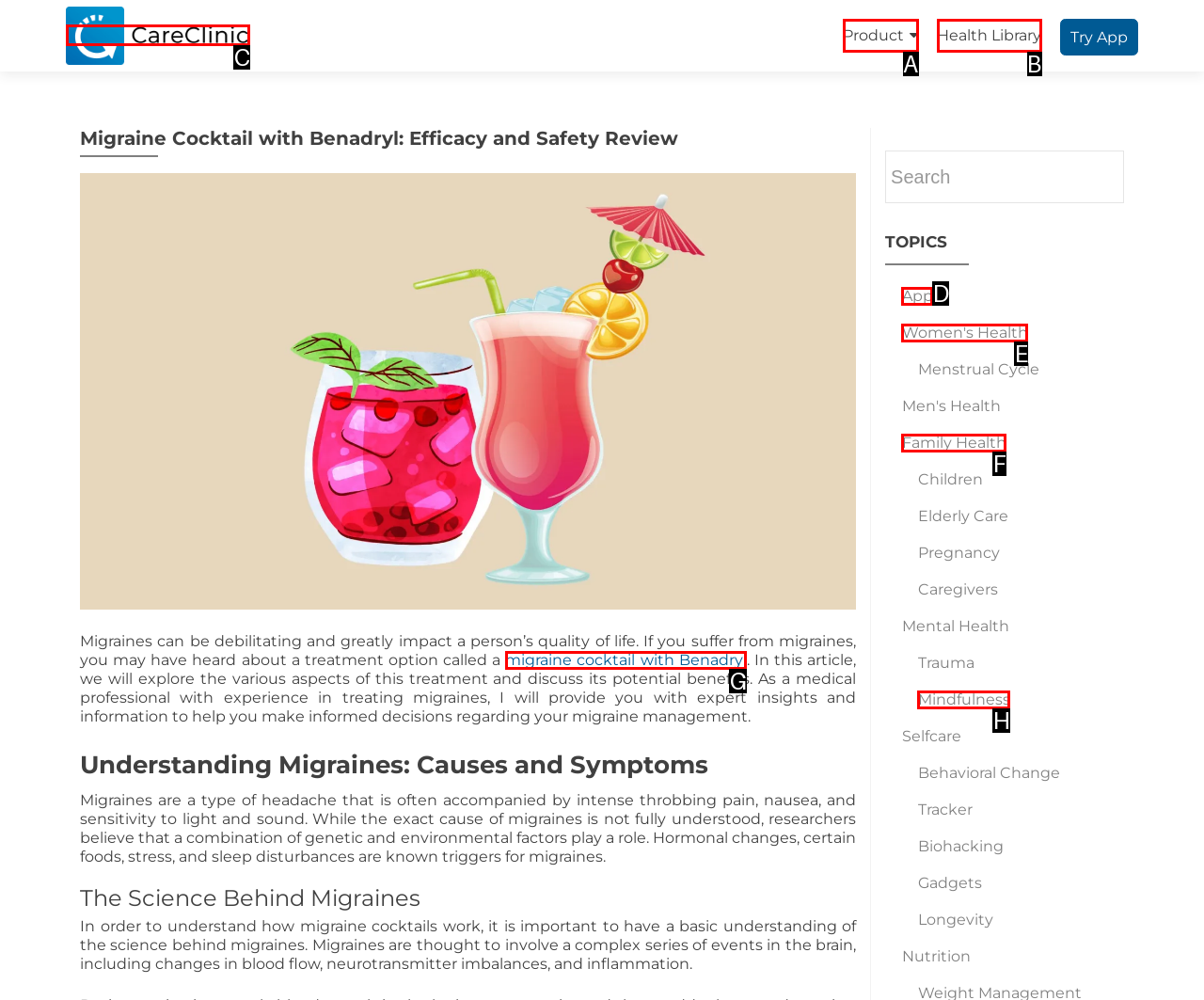From the choices provided, which HTML element best fits the description: migraine cocktail with Benadryl? Answer with the appropriate letter.

G